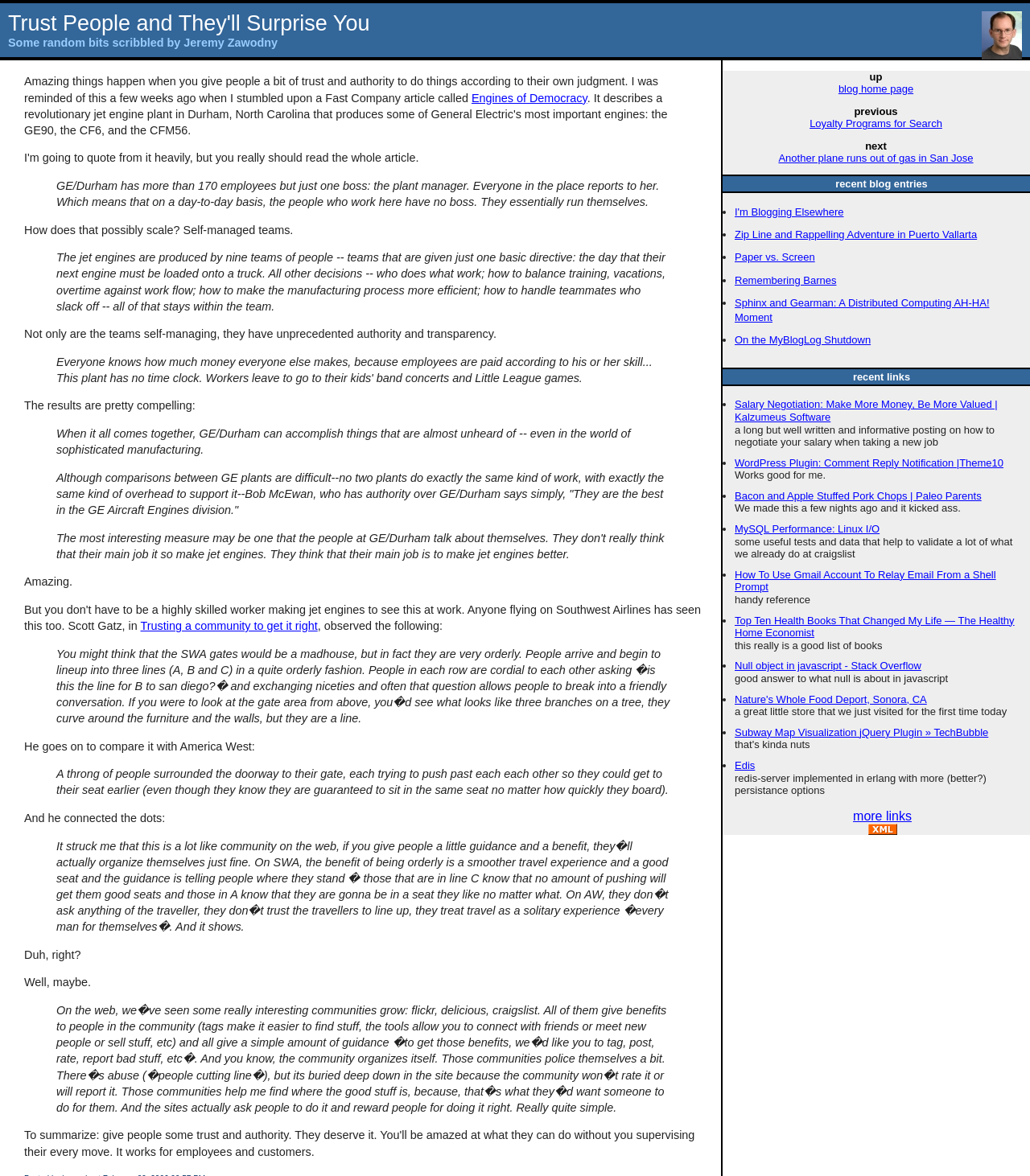What is the link text of the first link?
By examining the image, provide a one-word or phrase answer.

Engines of Democracy